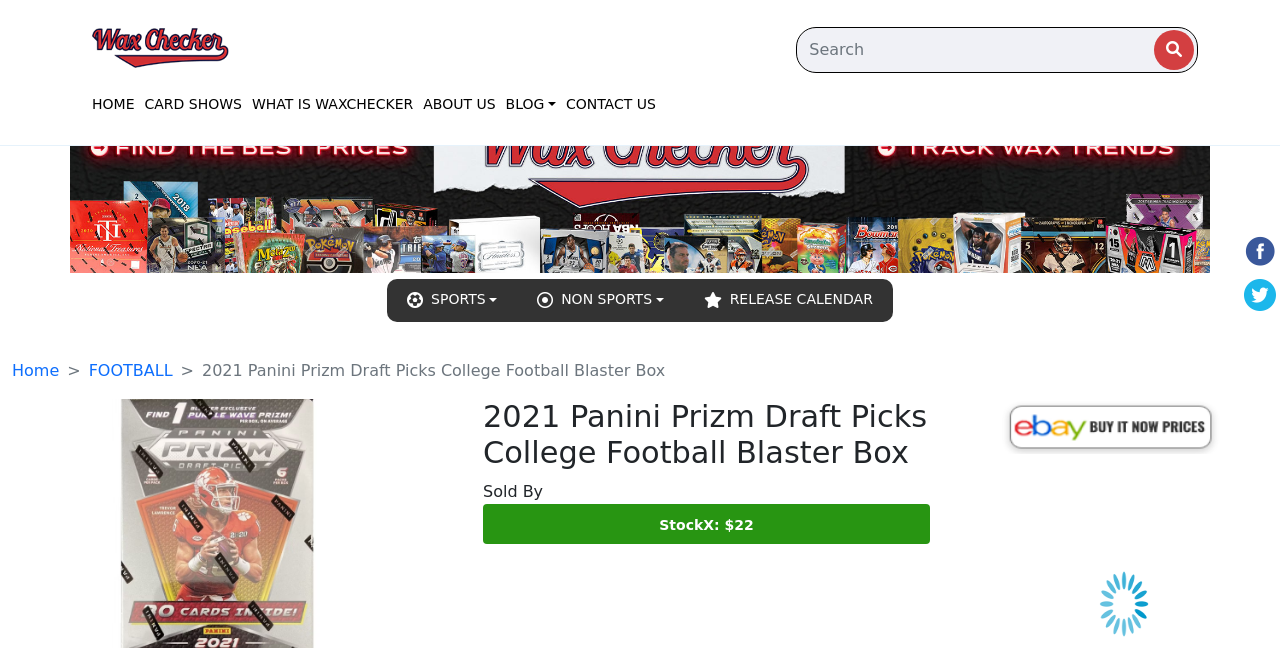Determine the coordinates of the bounding box that should be clicked to complete the instruction: "Click the HOME link". The coordinates should be represented by four float numbers between 0 and 1: [left, top, right, bottom].

None